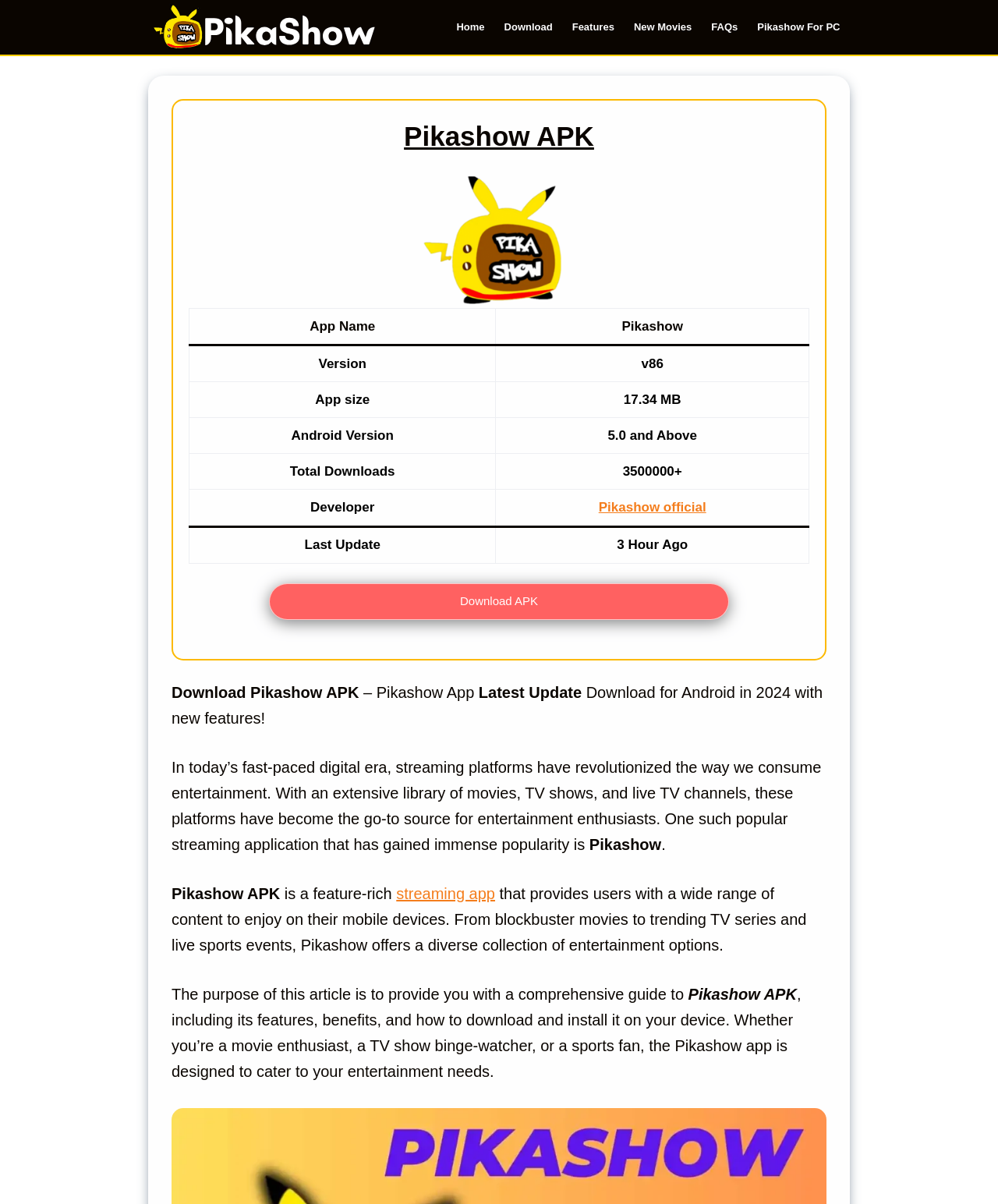Could you determine the bounding box coordinates of the clickable element to complete the instruction: "Click on the 'Pikashow official' link"? Provide the coordinates as four float numbers between 0 and 1, i.e., [left, top, right, bottom].

[0.6, 0.415, 0.708, 0.427]